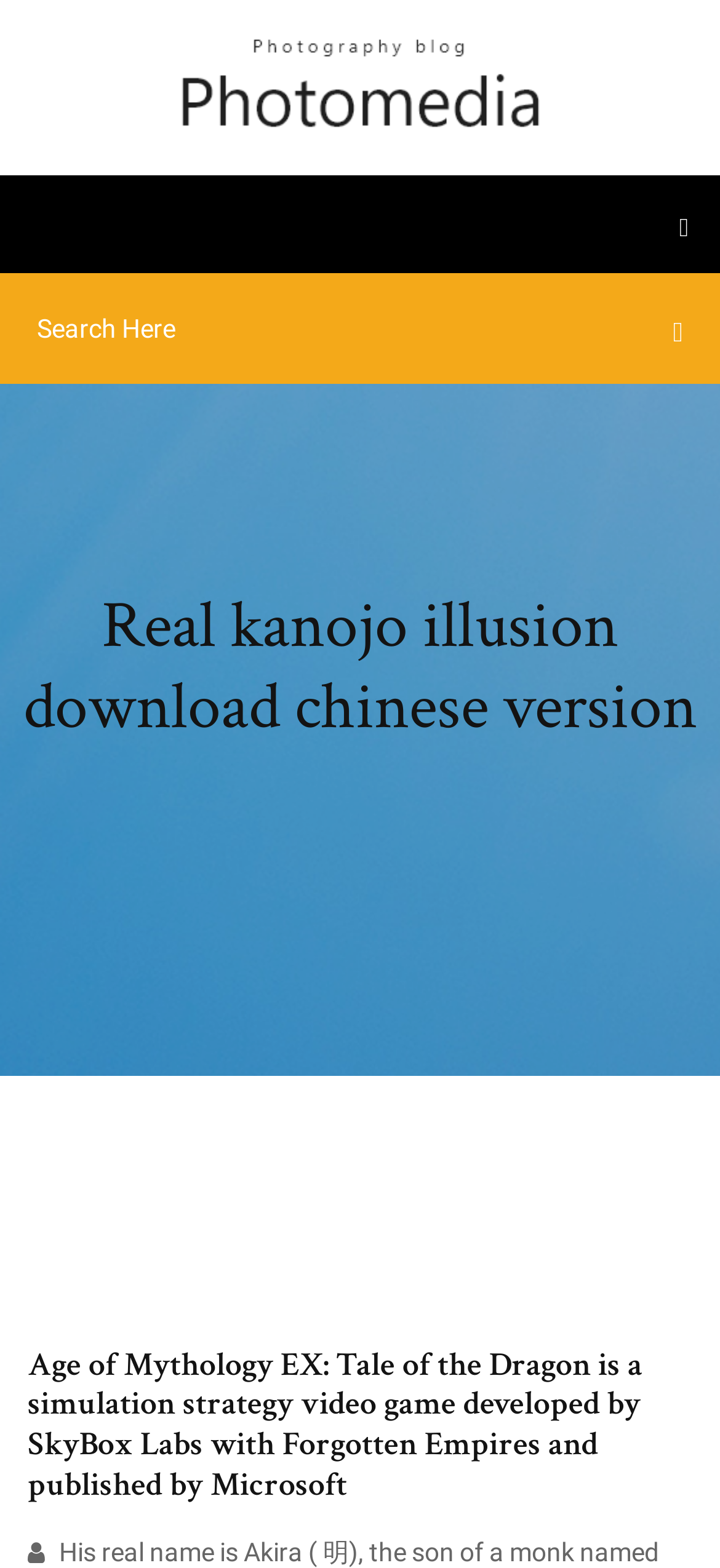Determine the bounding box of the UI element mentioned here: "alt="magaloadskmixlvp.netlify.app"". The coordinates must be in the format [left, top, right, bottom] with values ranging from 0 to 1.

[0.244, 0.043, 0.756, 0.066]